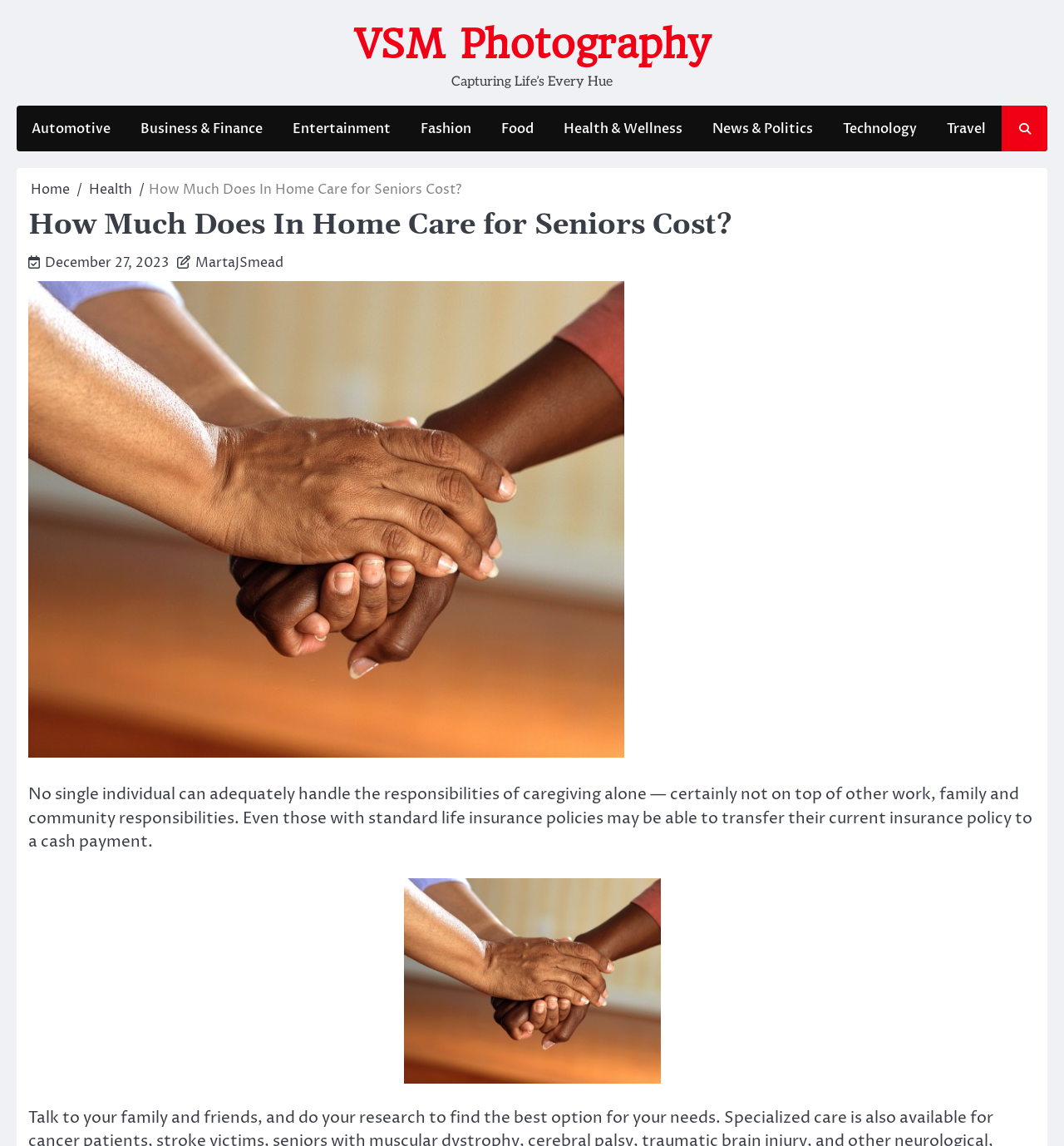Locate the bounding box coordinates of the element that needs to be clicked to carry out the instruction: "Navigate to Health". The coordinates should be given as four float numbers ranging from 0 to 1, i.e., [left, top, right, bottom].

[0.084, 0.158, 0.124, 0.174]